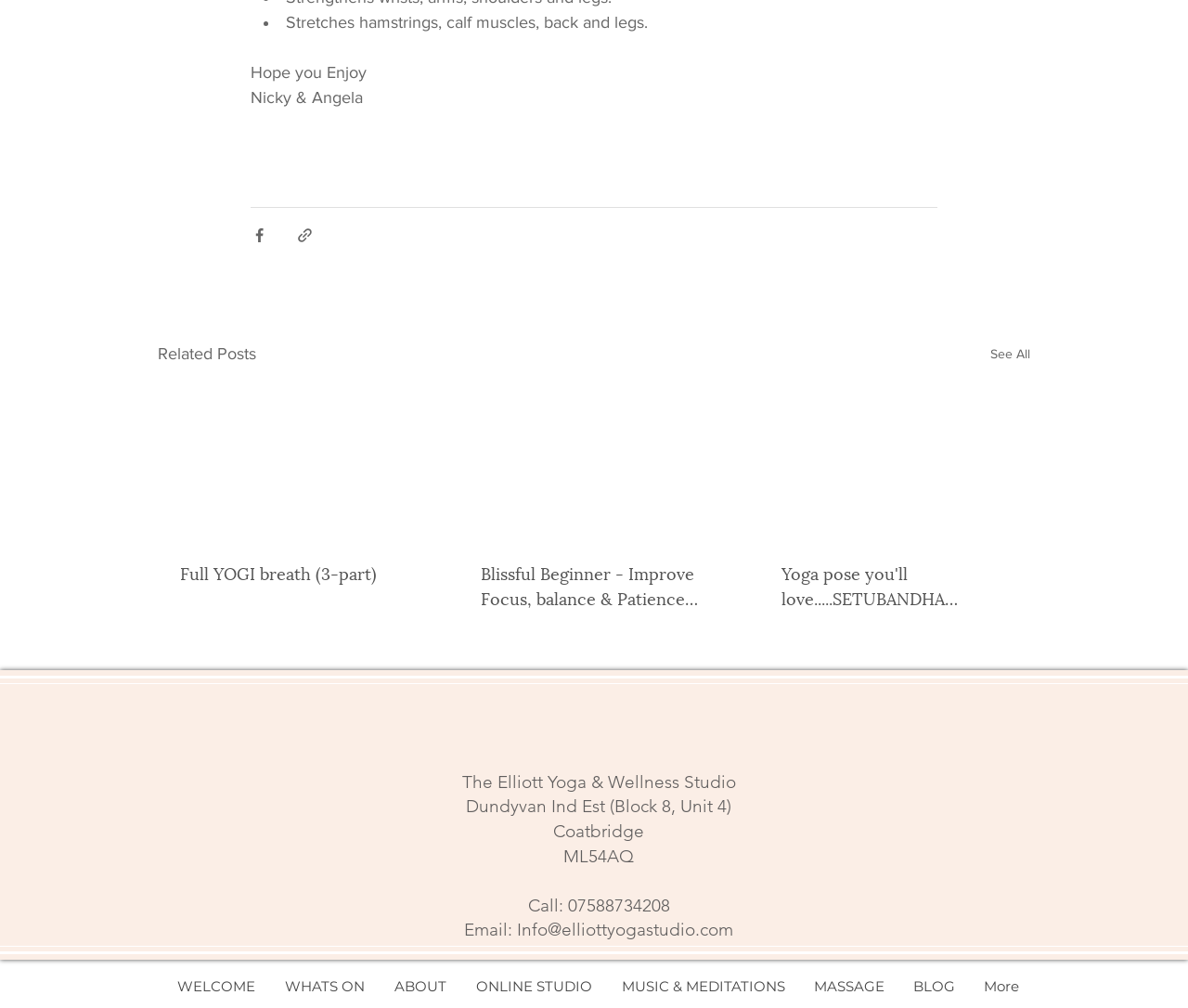Reply to the question with a brief word or phrase: What is the phone number of the studio?

07588734208